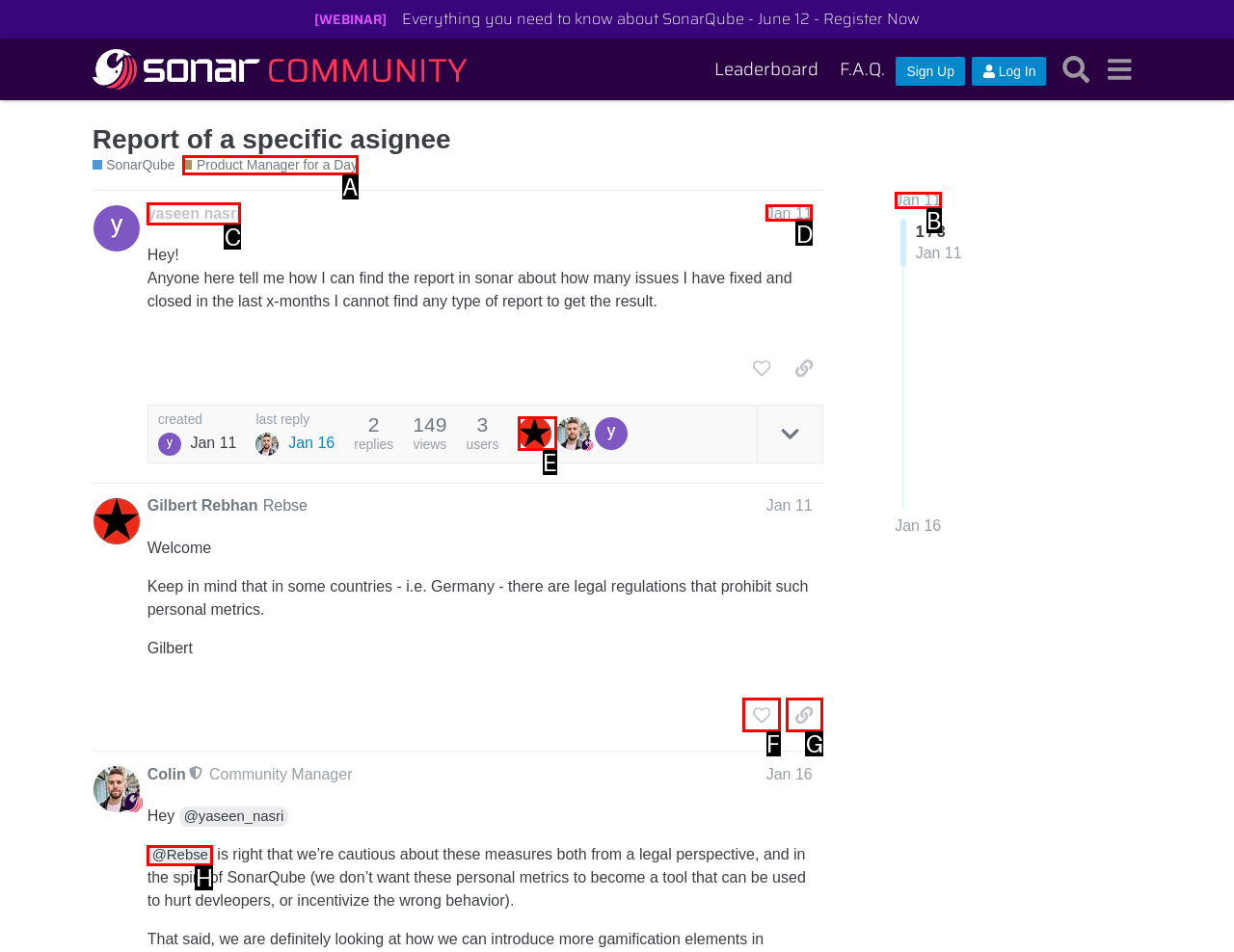Please determine which option aligns with the description: Home. Respond with the option’s letter directly from the available choices.

None